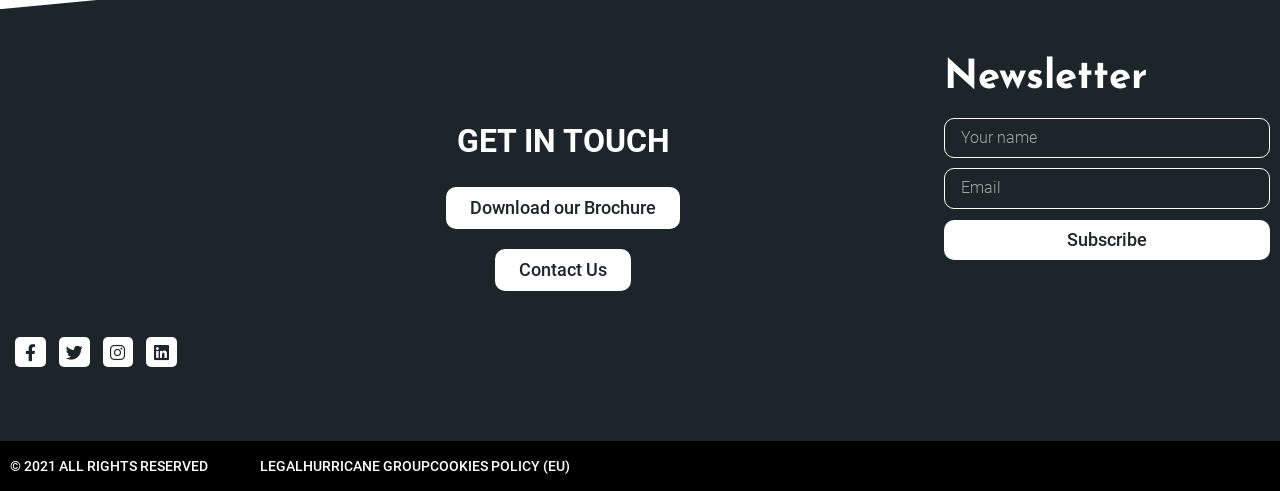Give a one-word or one-phrase response to the question:
What are the social media platforms available?

Facebook, Twitter, Instagram, Linkedin